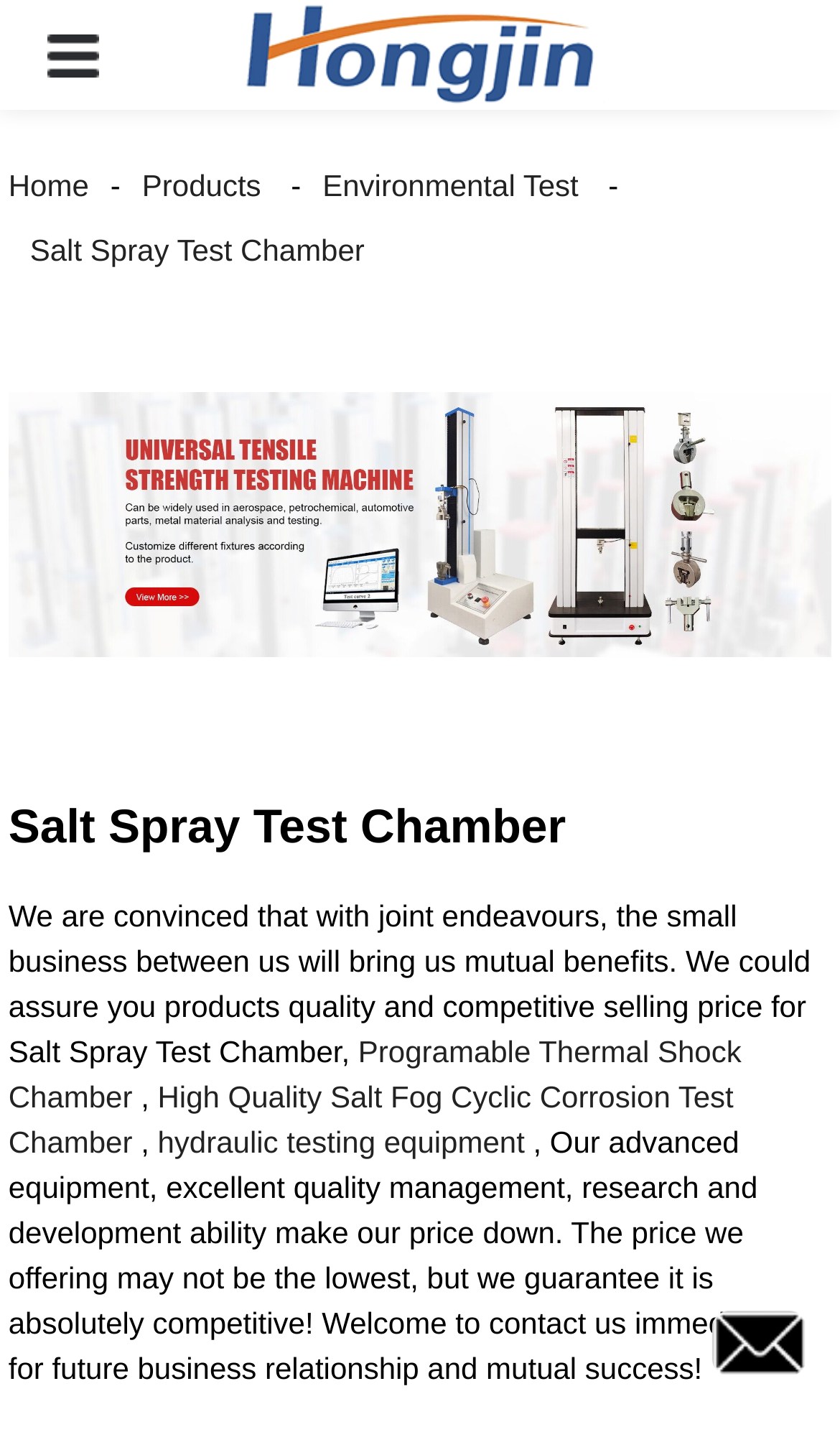Locate the bounding box coordinates of the item that should be clicked to fulfill the instruction: "read article about things to stop doing if you have lumbar spinal stenosis".

None